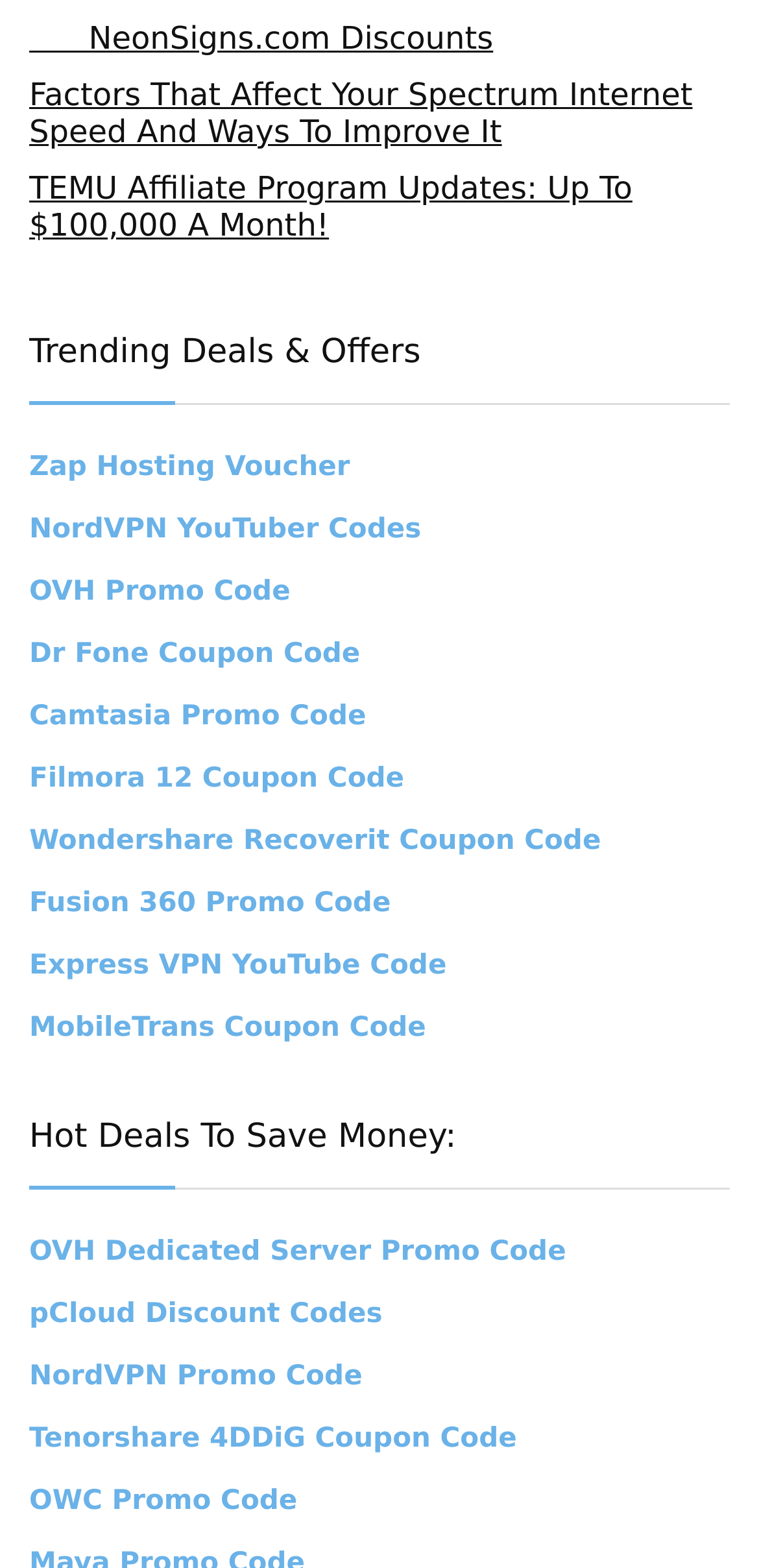Please identify the bounding box coordinates of the clickable area that will allow you to execute the instruction: "Subscribe to email updates".

None